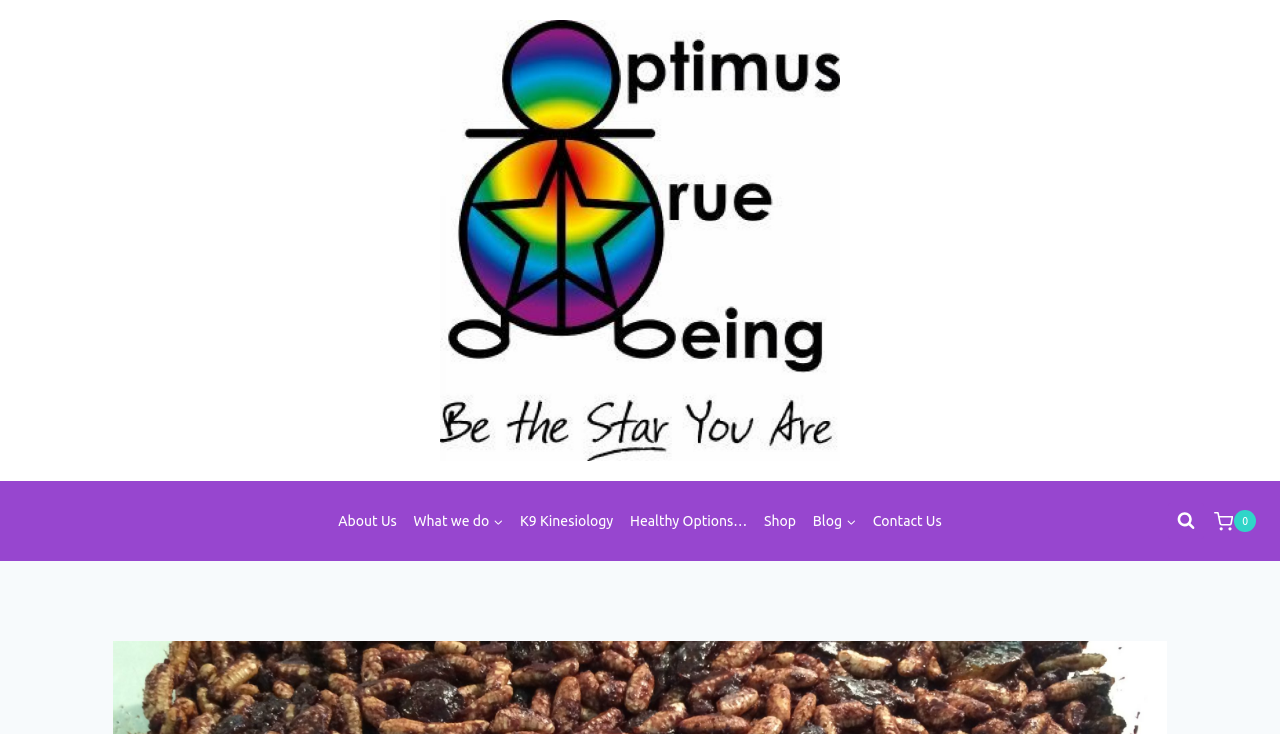Locate the bounding box coordinates of the element that needs to be clicked to carry out the instruction: "Visit Optimus True Being Kinesiology Mind Body Medicine". The coordinates should be given as four float numbers ranging from 0 to 1, i.e., [left, top, right, bottom].

[0.344, 0.027, 0.656, 0.629]